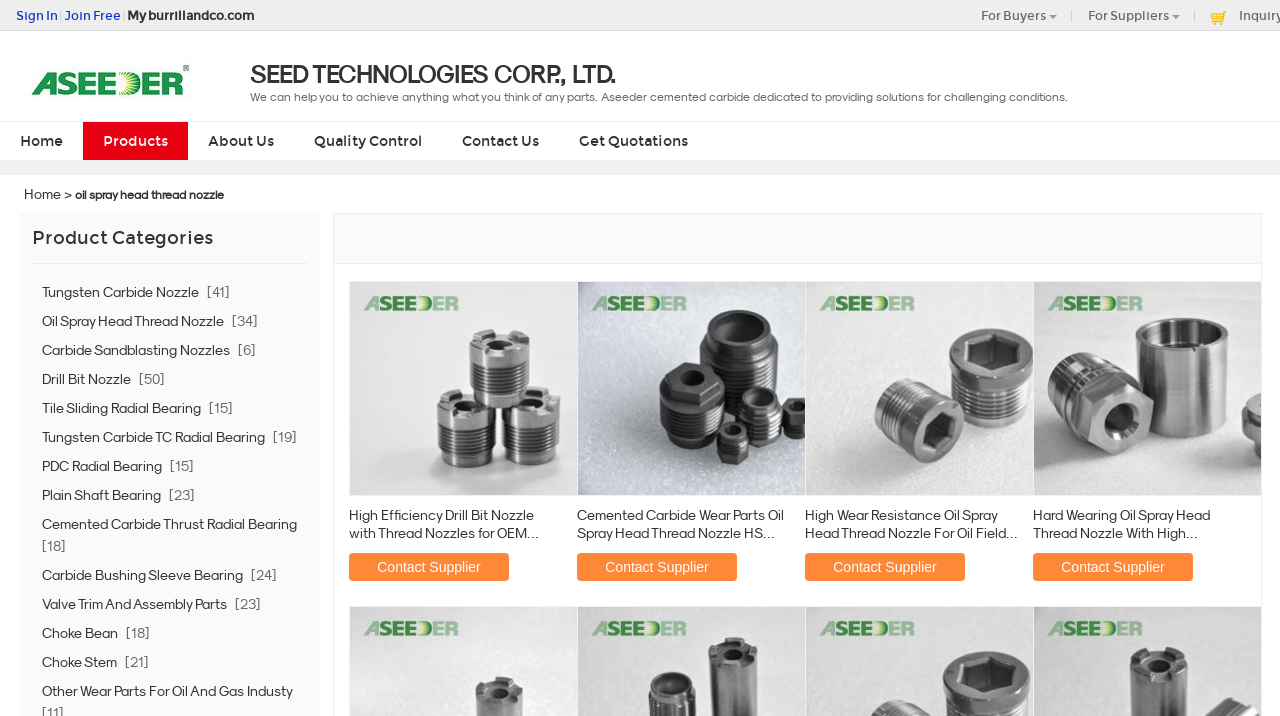How many products are listed under 'Oil Spray Head Thread Nozzle'?
Based on the visual, give a brief answer using one word or a short phrase.

34